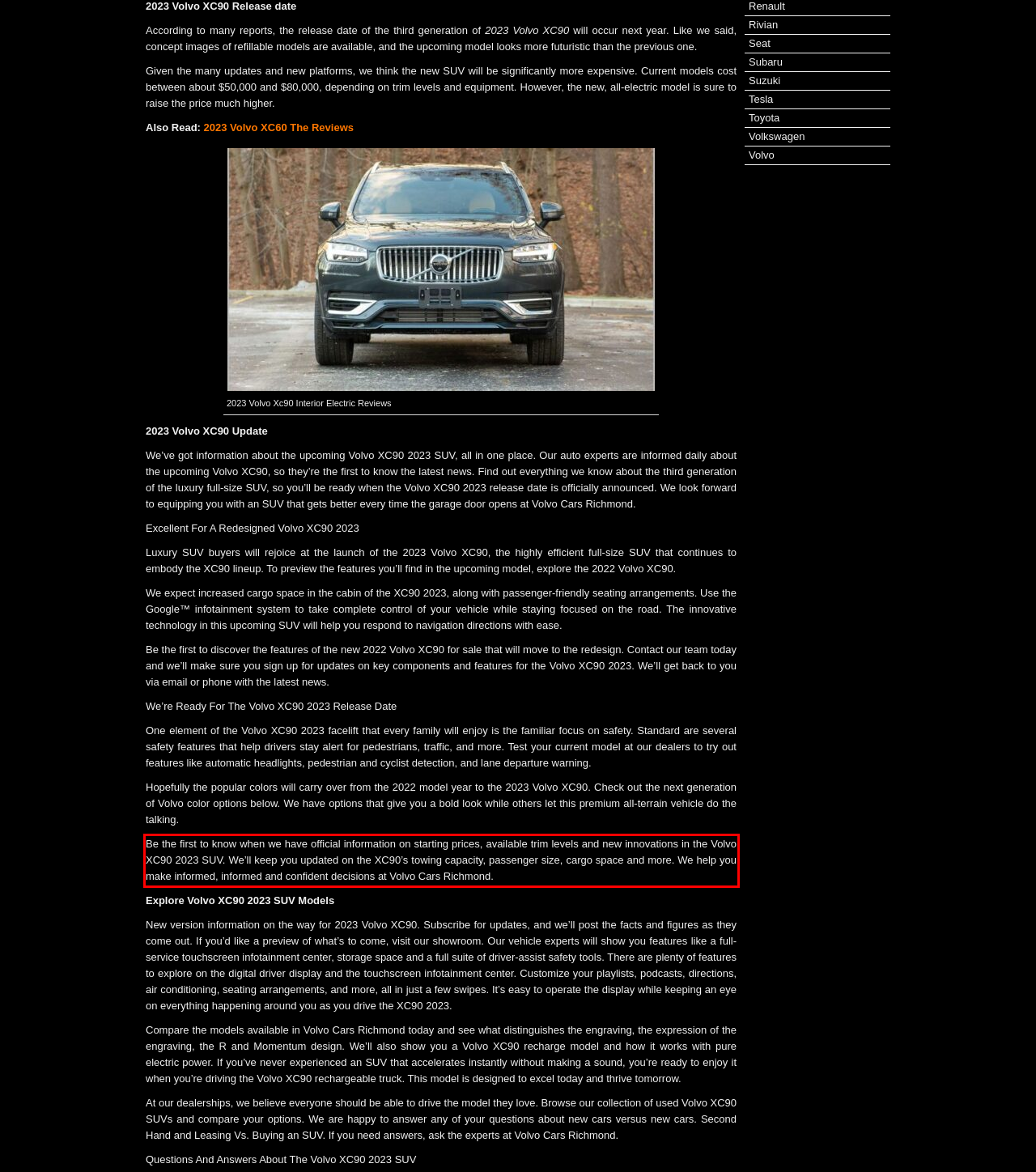Please use OCR to extract the text content from the red bounding box in the provided webpage screenshot.

Be the first to know when we have official information on starting prices, available trim levels and new innovations in the Volvo XC90 2023 SUV. We’ll keep you updated on the XC90’s towing capacity, passenger size, cargo space and more. We help you make informed, informed and confident decisions at Volvo Cars Richmond.